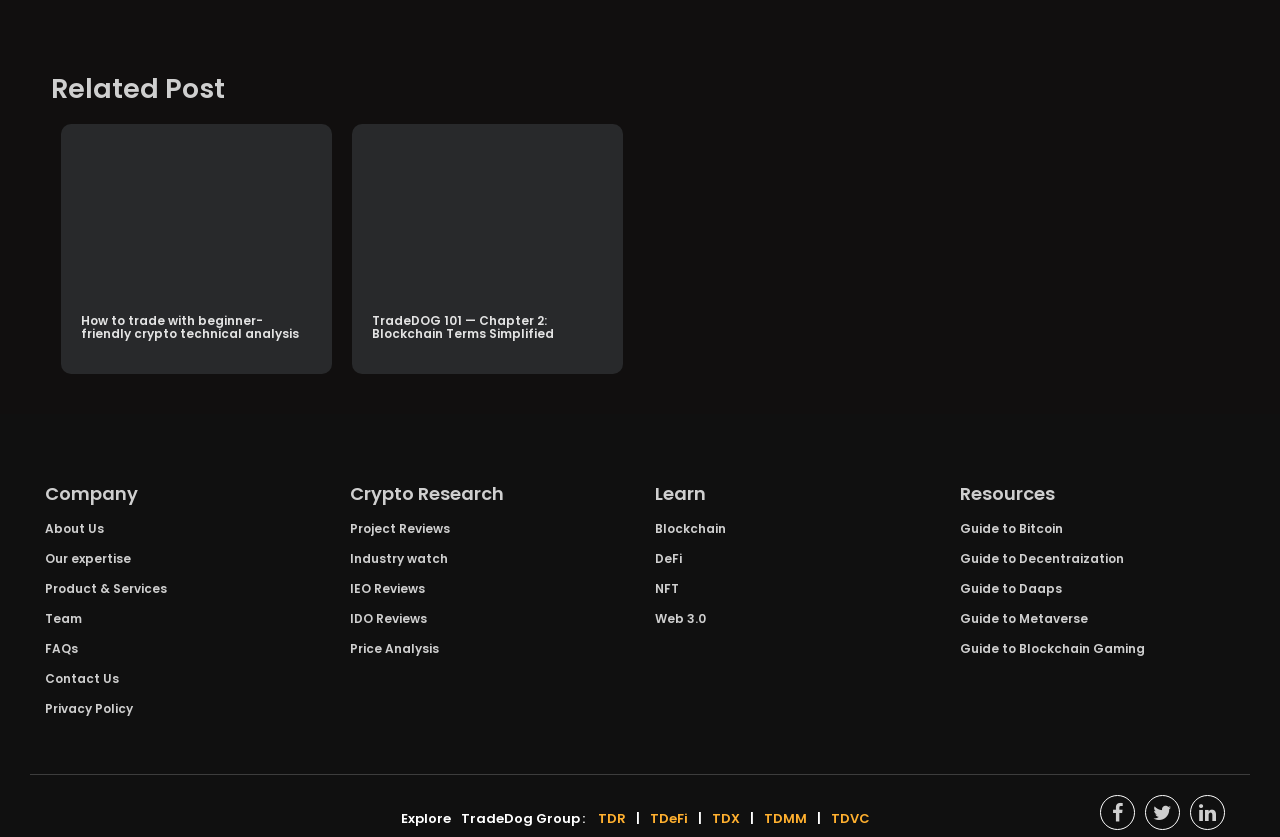Please answer the following question using a single word or phrase: 
What is the category of the link 'Project Reviews'?

Crypto Research